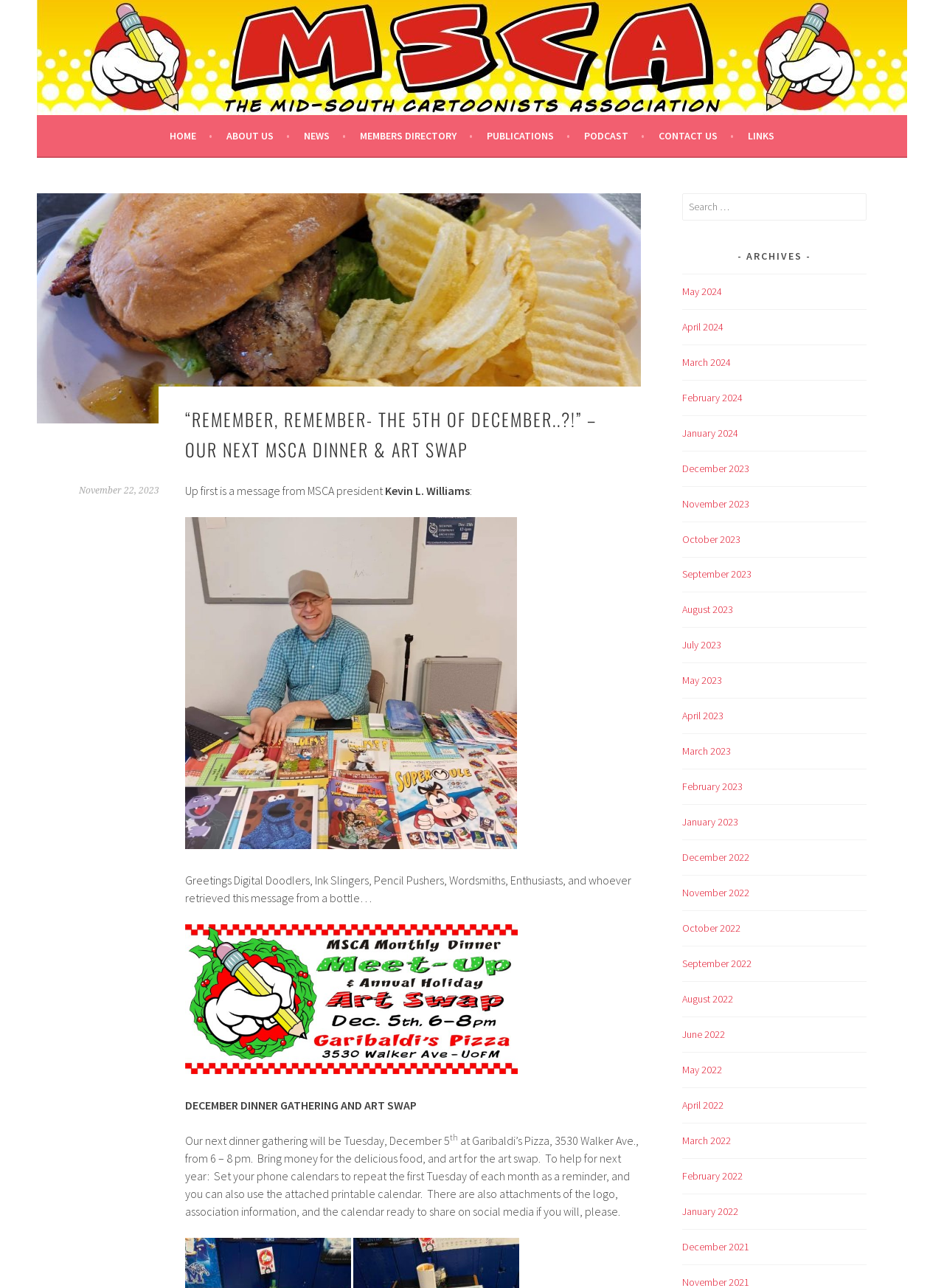Answer the following in one word or a short phrase: 
What is the name of the president of MSCA?

Kevin L. Williams